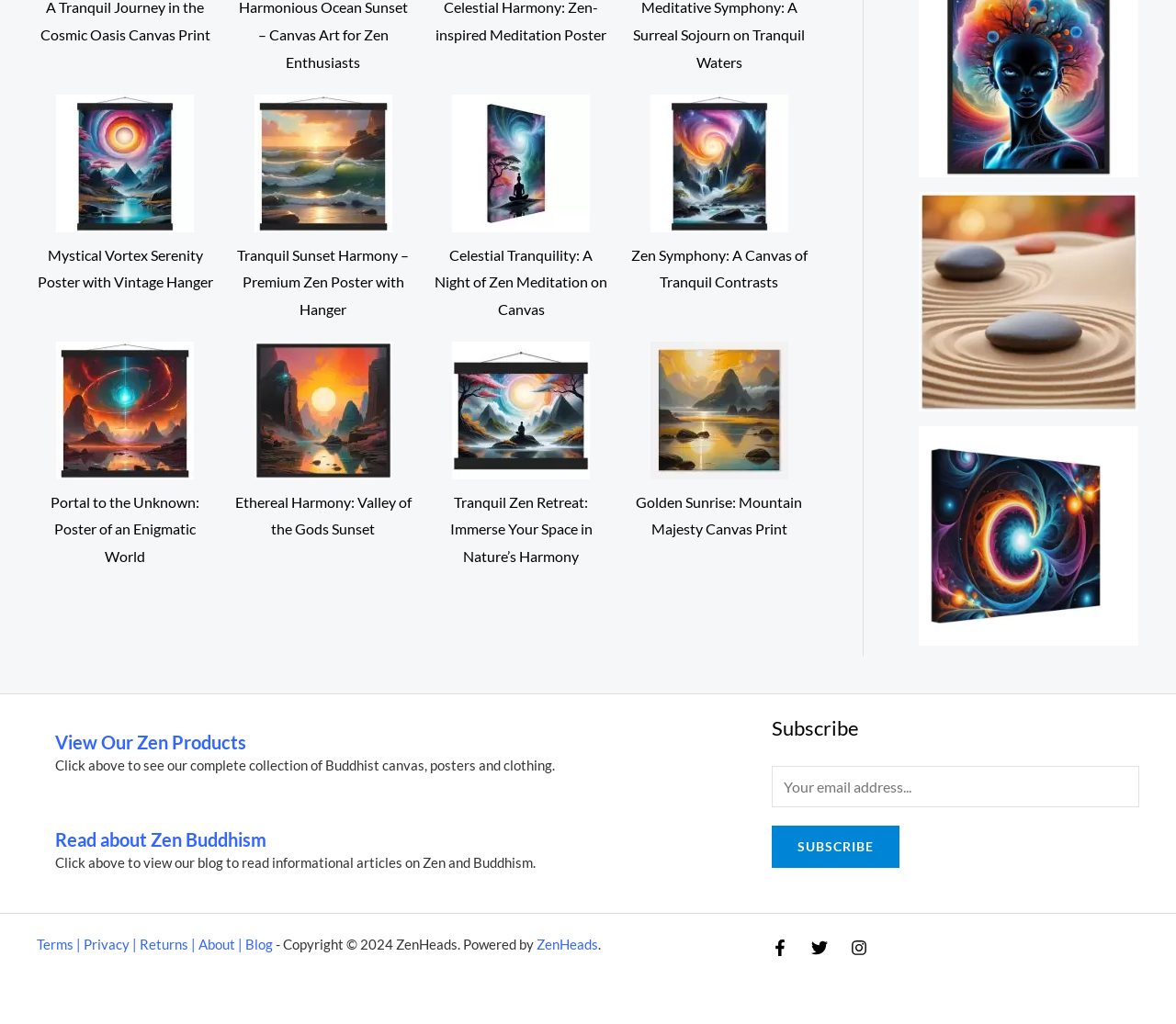Highlight the bounding box coordinates of the region I should click on to meet the following instruction: "View Zen Garden Artistry: An Invitation to Serenity".

[0.781, 0.187, 0.968, 0.413]